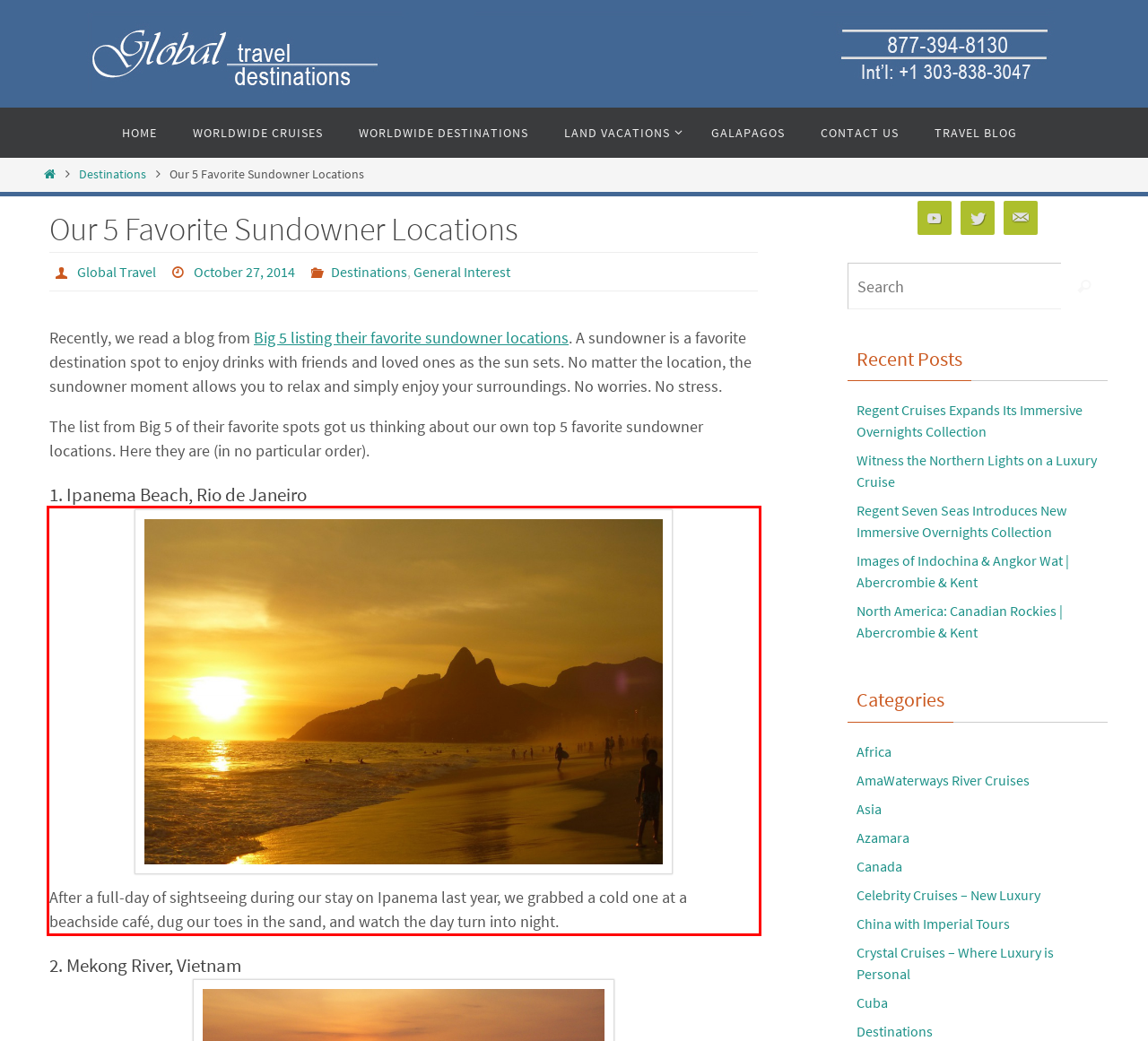Examine the screenshot of the webpage, locate the red bounding box, and generate the text contained within it.

After a full-day of sightseeing during our stay on Ipanema last year, we grabbed a cold one at a beachside café, dug our toes in the sand, and watch the day turn into night.